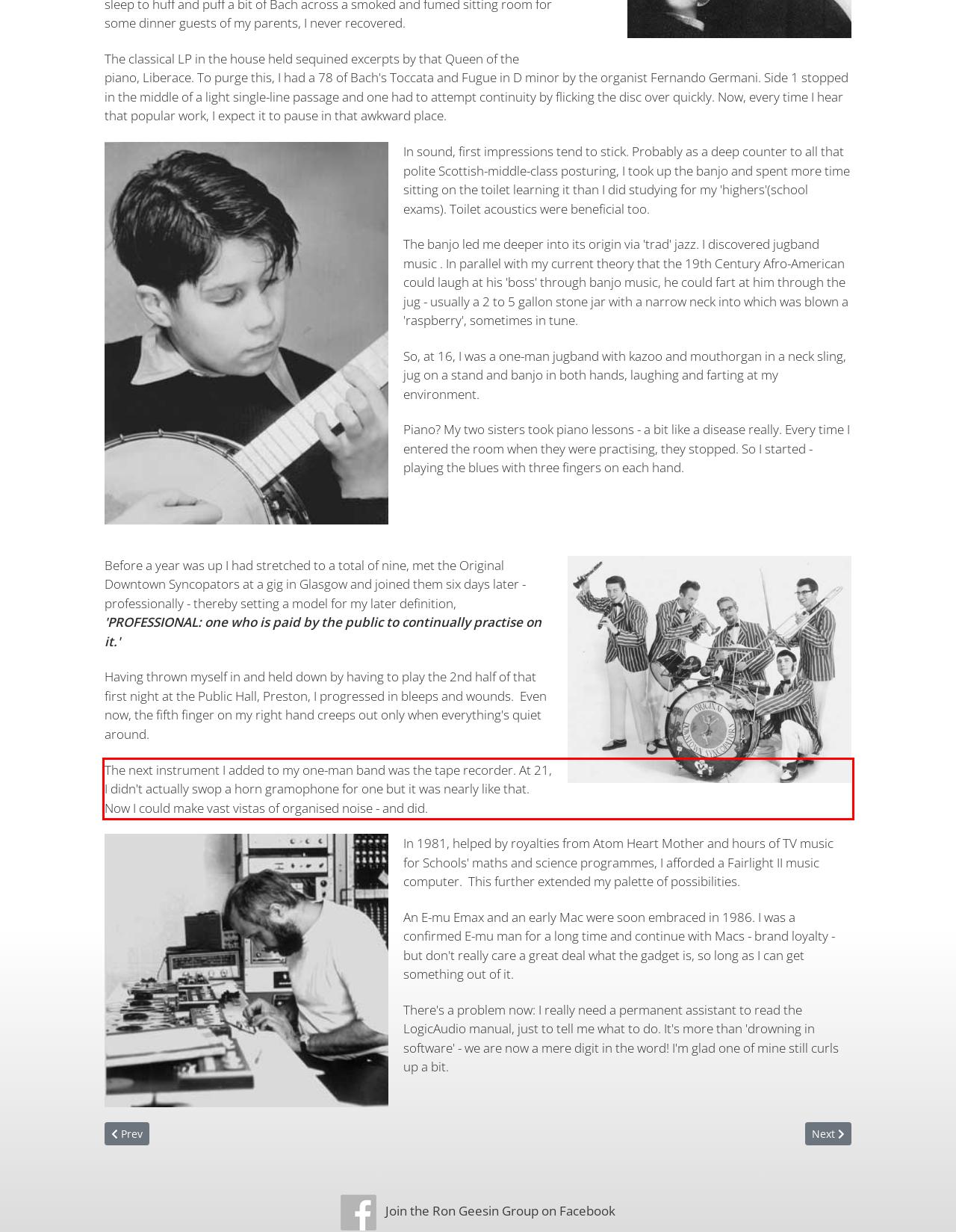Review the screenshot of the webpage and recognize the text inside the red rectangle bounding box. Provide the extracted text content.

The next instrument I added to my one-man band was the tape recorder. At 21, I didn't actually swop a horn gramophone for one but it was nearly like that. Now I could make vast vistas of organised noise - and did.